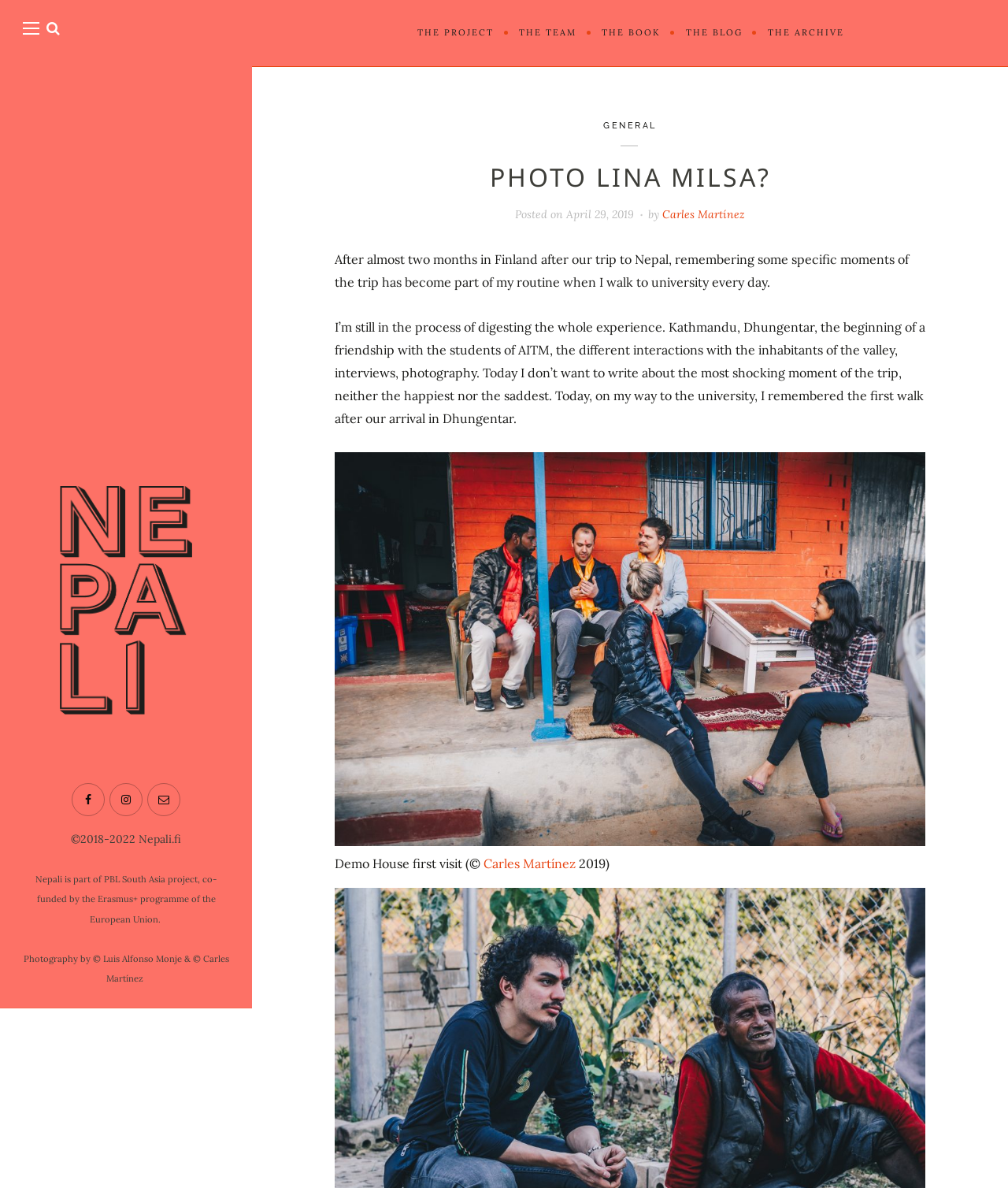What is the name of the university mentioned in the text?
Answer the question with a thorough and detailed explanation.

The name of the university can be found in the text, which mentions 'the beginning of a friendship with the students of AITM'. This indicates that AITM is the university mentioned in the text.